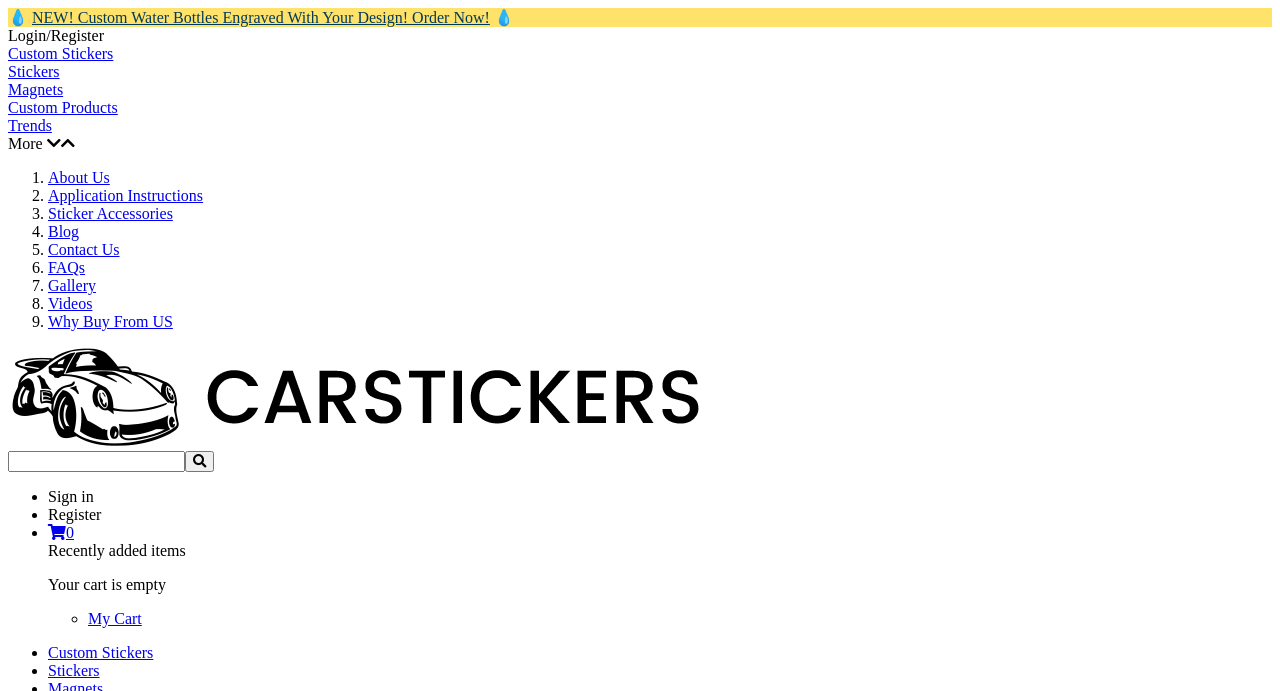Examine the image and give a thorough answer to the following question:
What is the purpose of the textbox at the bottom of the page?

I deduced this answer by analyzing the textbox element with a search button next to it, which suggests that it is used for searching purposes.